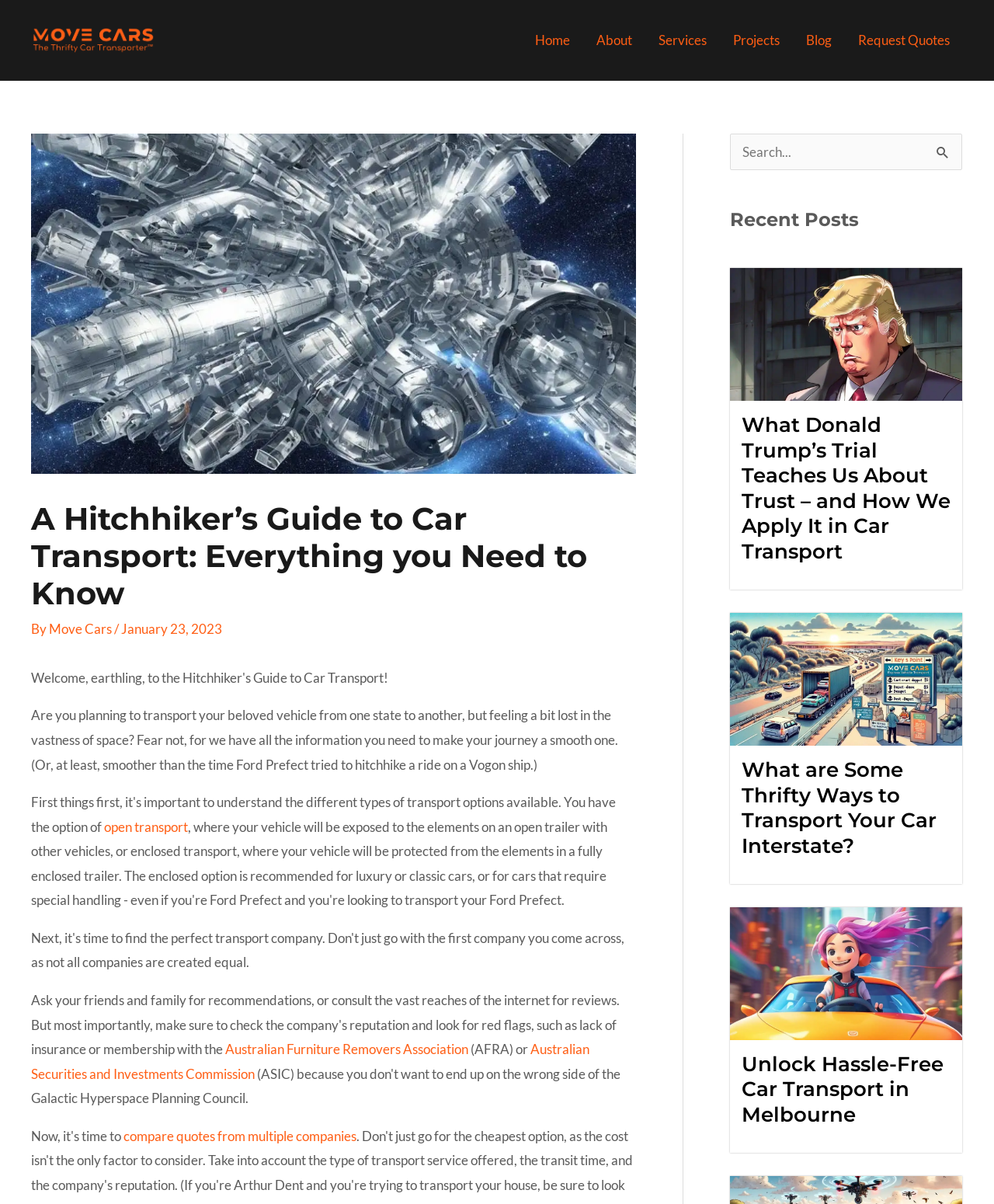What is the topic of the article?
Look at the screenshot and respond with a single word or phrase.

Car transport